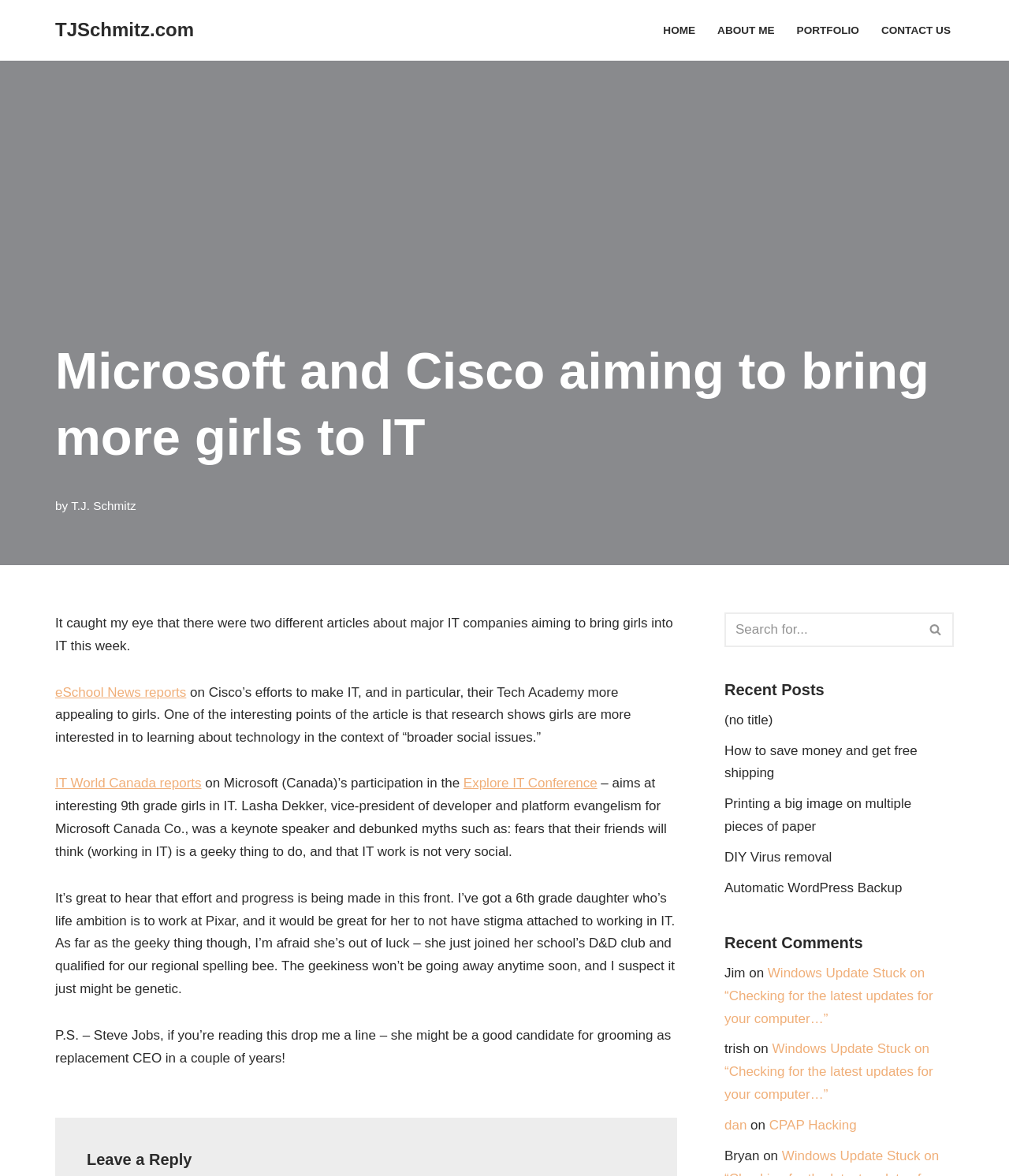What is the name of the conference mentioned in the article?
Please ensure your answer is as detailed and informative as possible.

The article mentions the Explore IT Conference, which is an event organized by Microsoft (Canada) to interest 9th-grade girls in IT. This is mentioned in the text that says 'Microsoft (Canada)’s participation in the Explore IT Conference'.